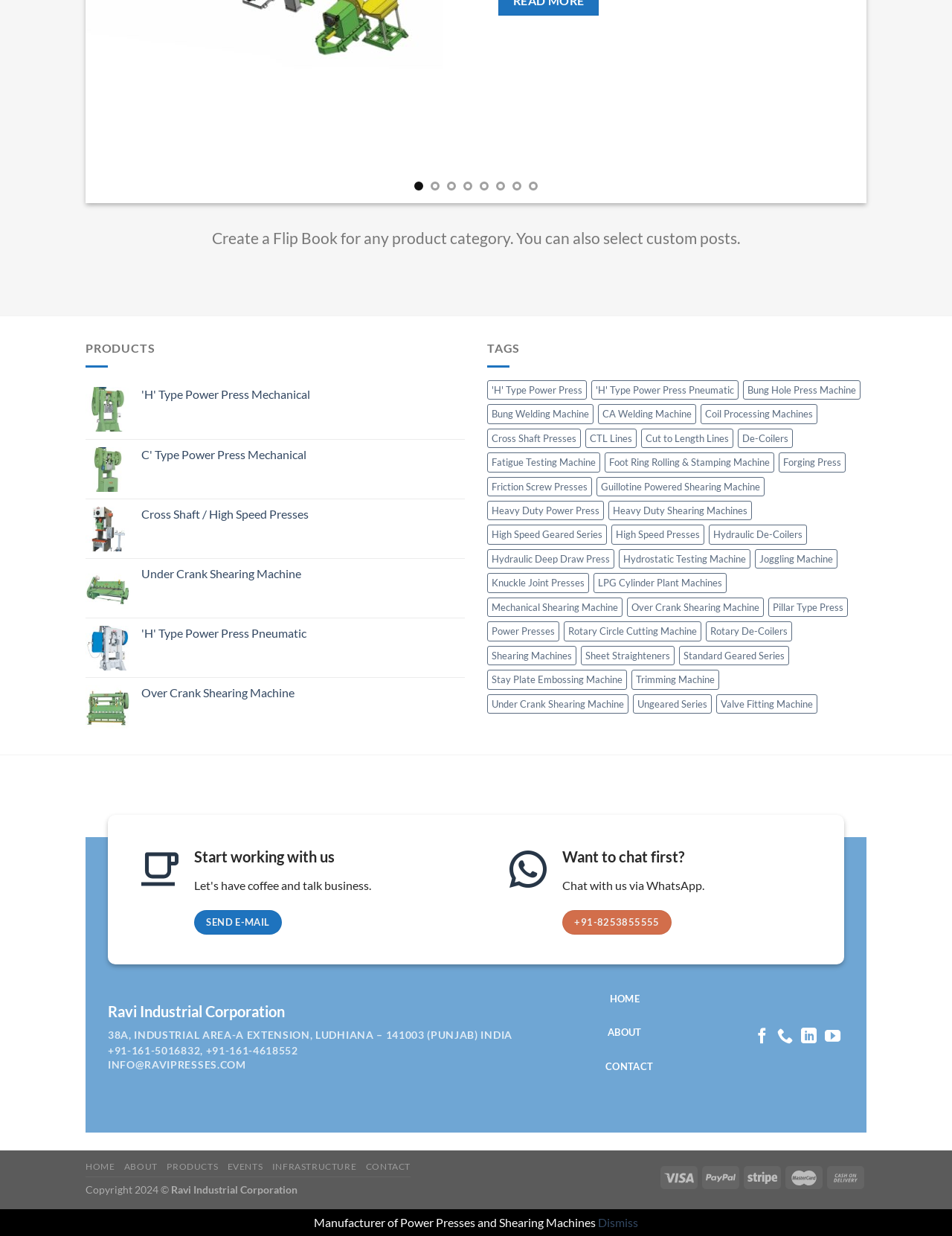From the webpage screenshot, predict the bounding box coordinates (top-left x, top-left y, bottom-right x, bottom-right y) for the UI element described here: Standard Geared Series

[0.713, 0.522, 0.829, 0.538]